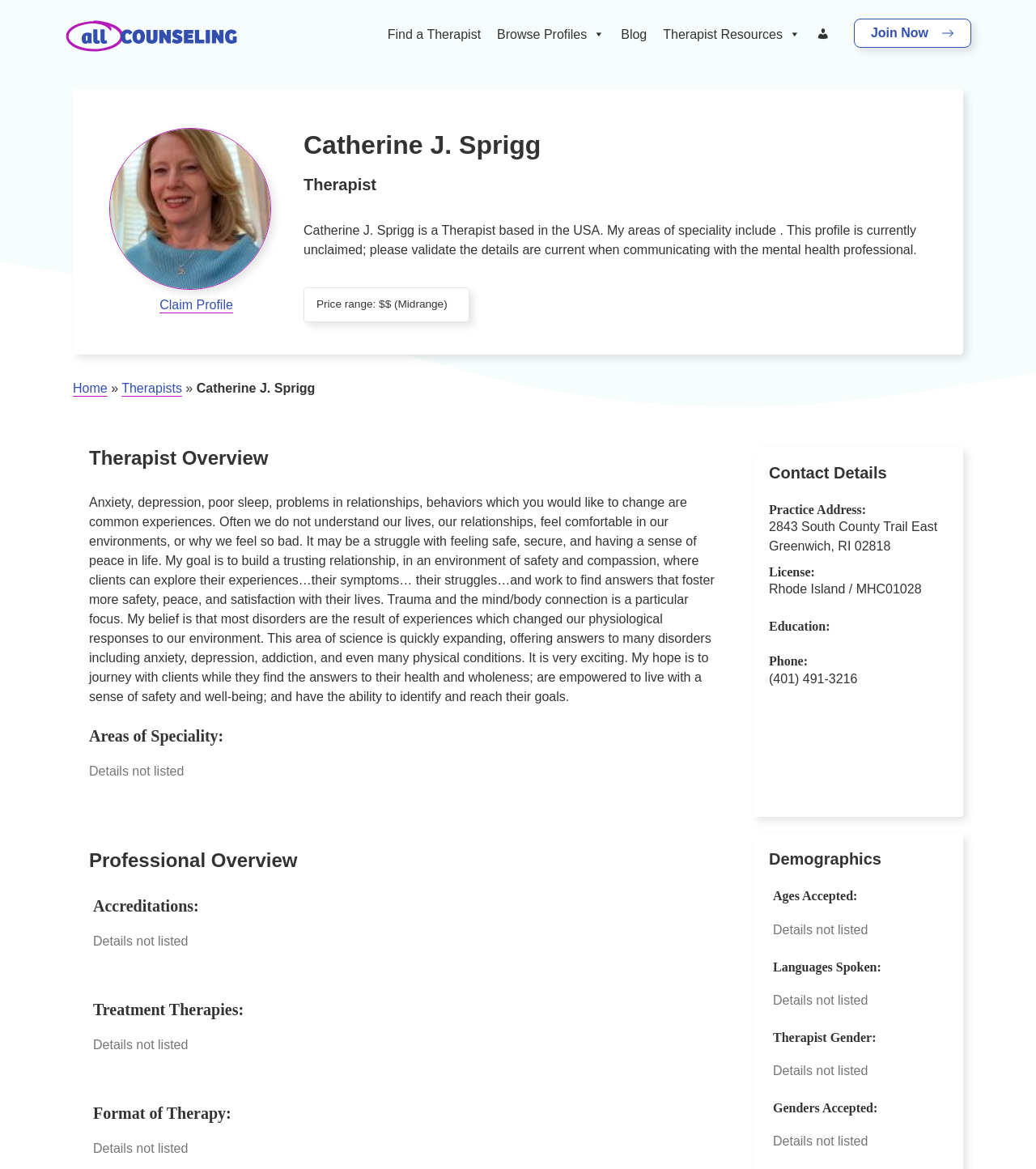Using the information in the image, could you please answer the following question in detail:
What is the price range of Catherine J. Sprigg's services?

The webpage provides information about Catherine J. Sprigg's profile, and under her details, it is mentioned that her price range is $$ (Midrange).